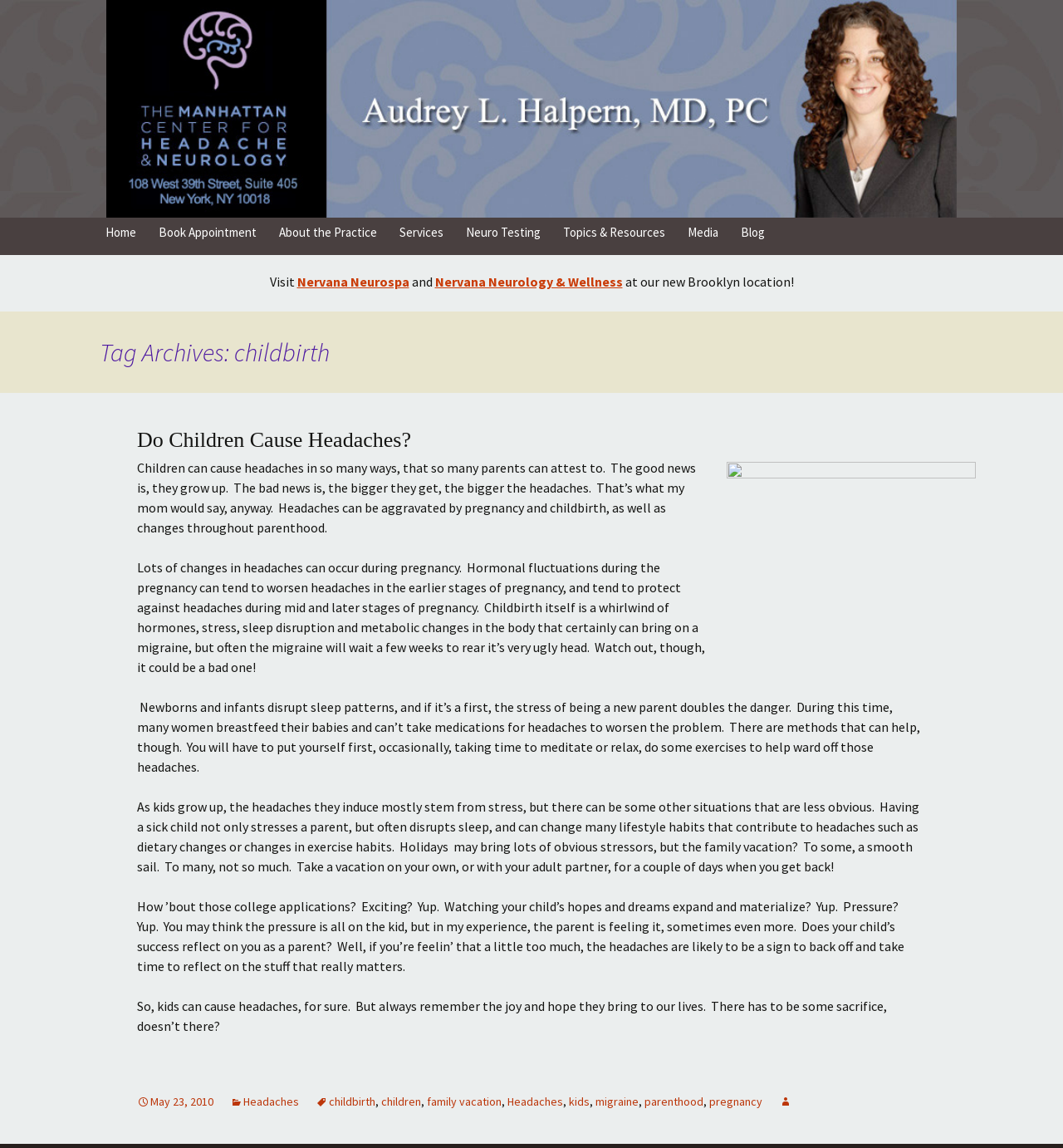Identify the bounding box coordinates of the part that should be clicked to carry out this instruction: "Visit 'Nervana Neurology & Wellness'".

[0.409, 0.238, 0.586, 0.252]